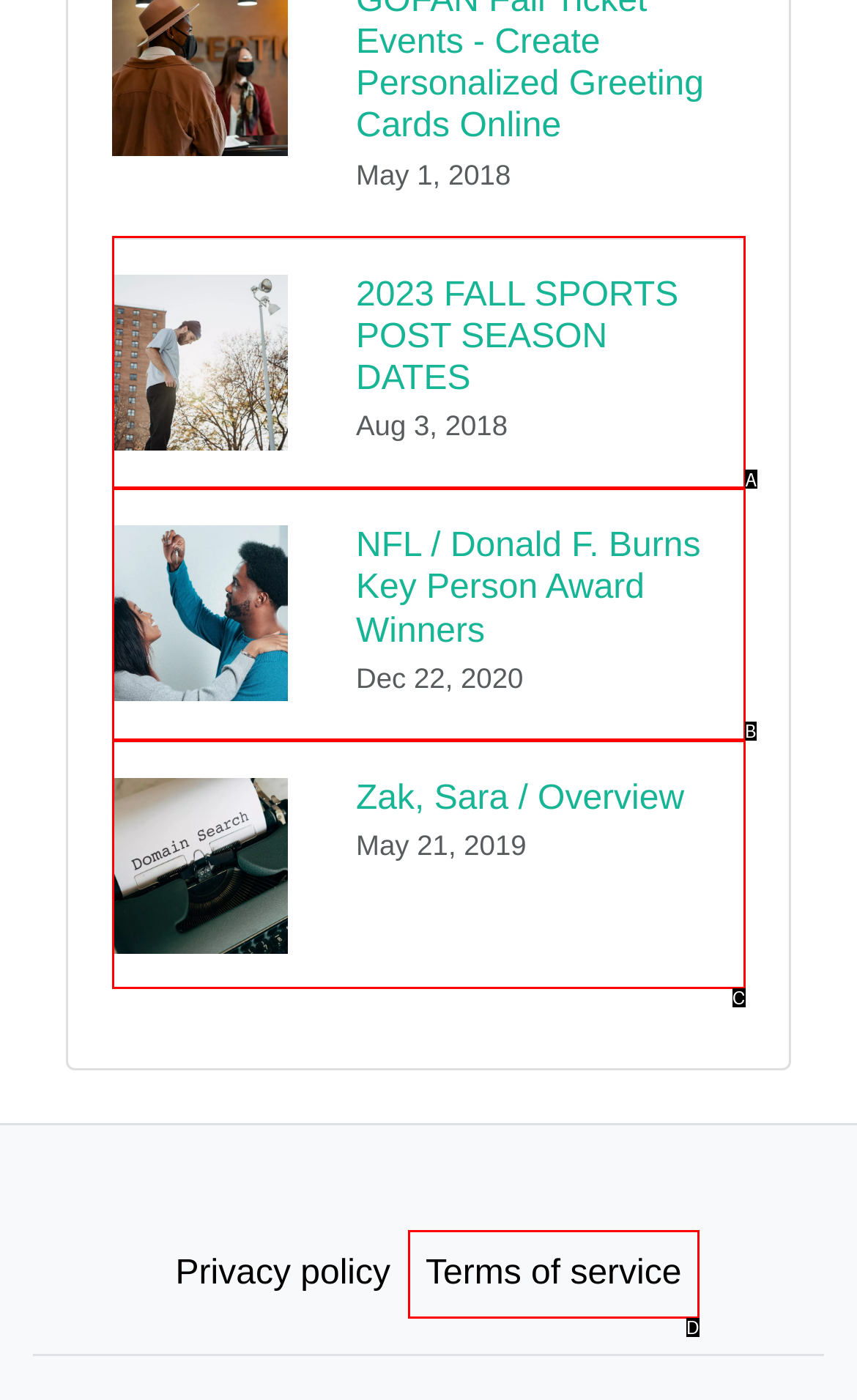Select the appropriate option that fits: Terms of service
Reply with the letter of the correct choice.

D